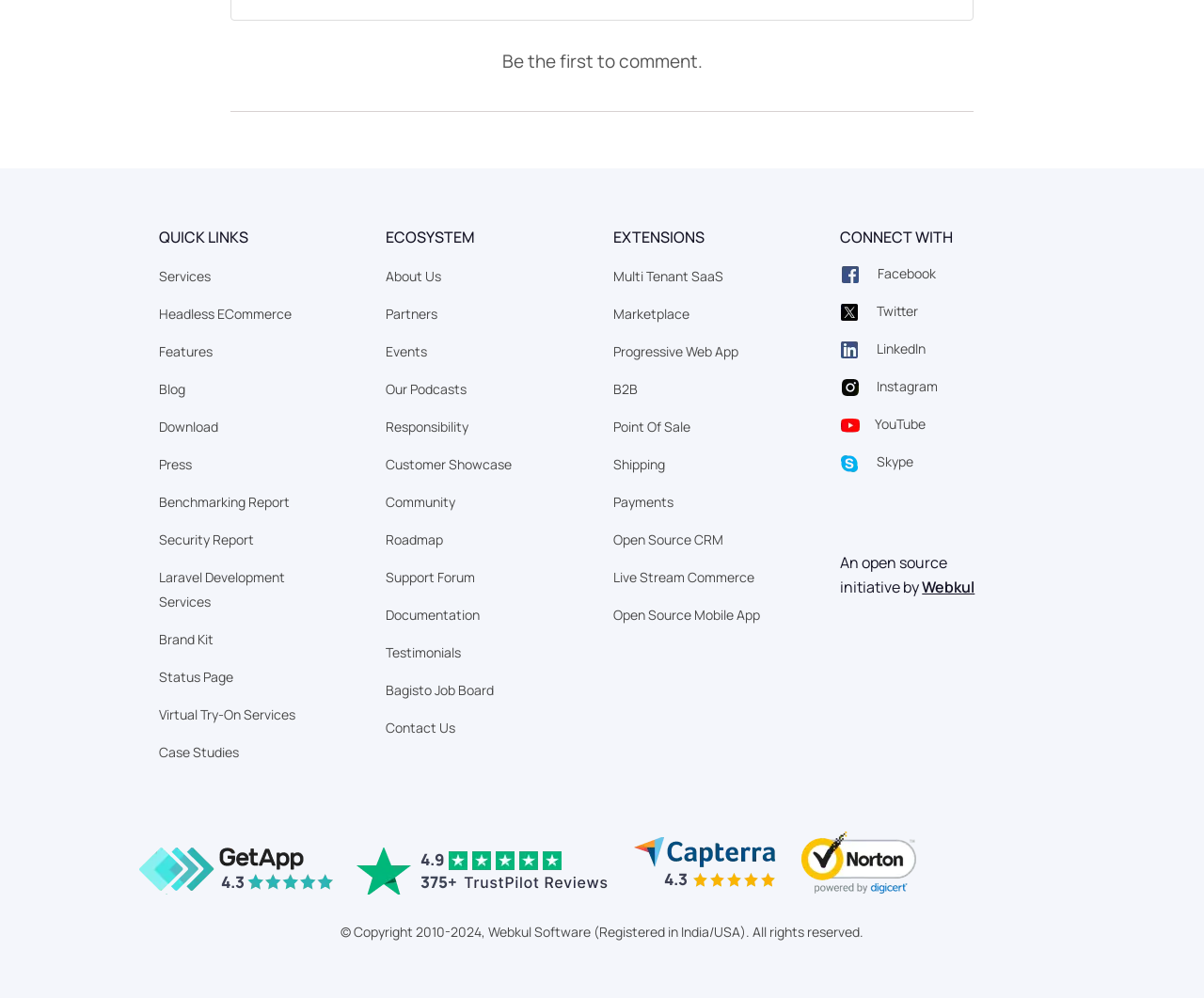Please identify the bounding box coordinates of the element I need to click to follow this instruction: "Read the Copyright information".

[0.283, 0.924, 0.717, 0.942]